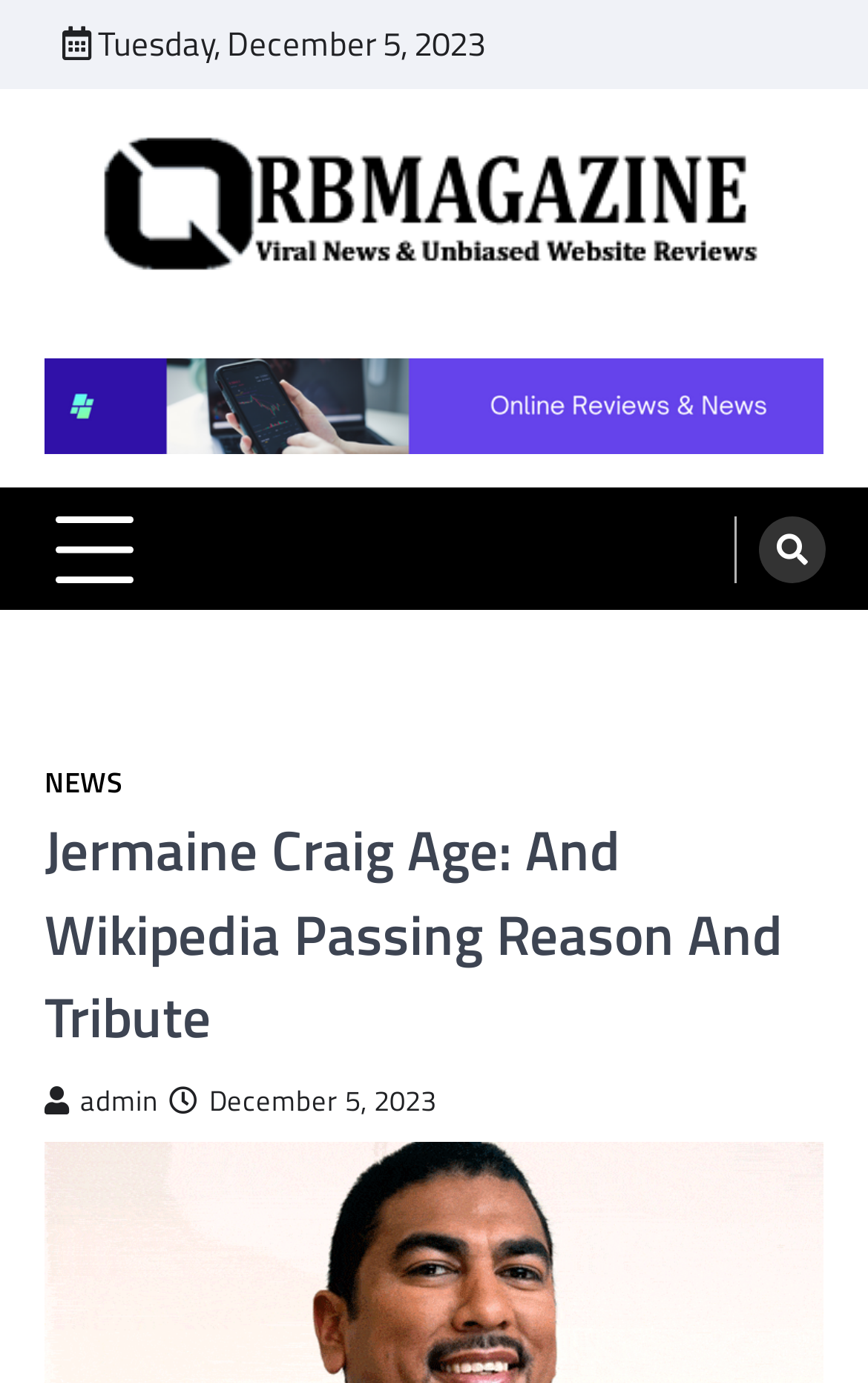Please use the details from the image to answer the following question comprehensively:
What is the name of the person being tributed on the webpage?

I found the name of the person by looking at the heading element with the text 'Jermaine Craig Age: And Wikipedia Passing Reason And Tribute' which is located near the top of the webpage.